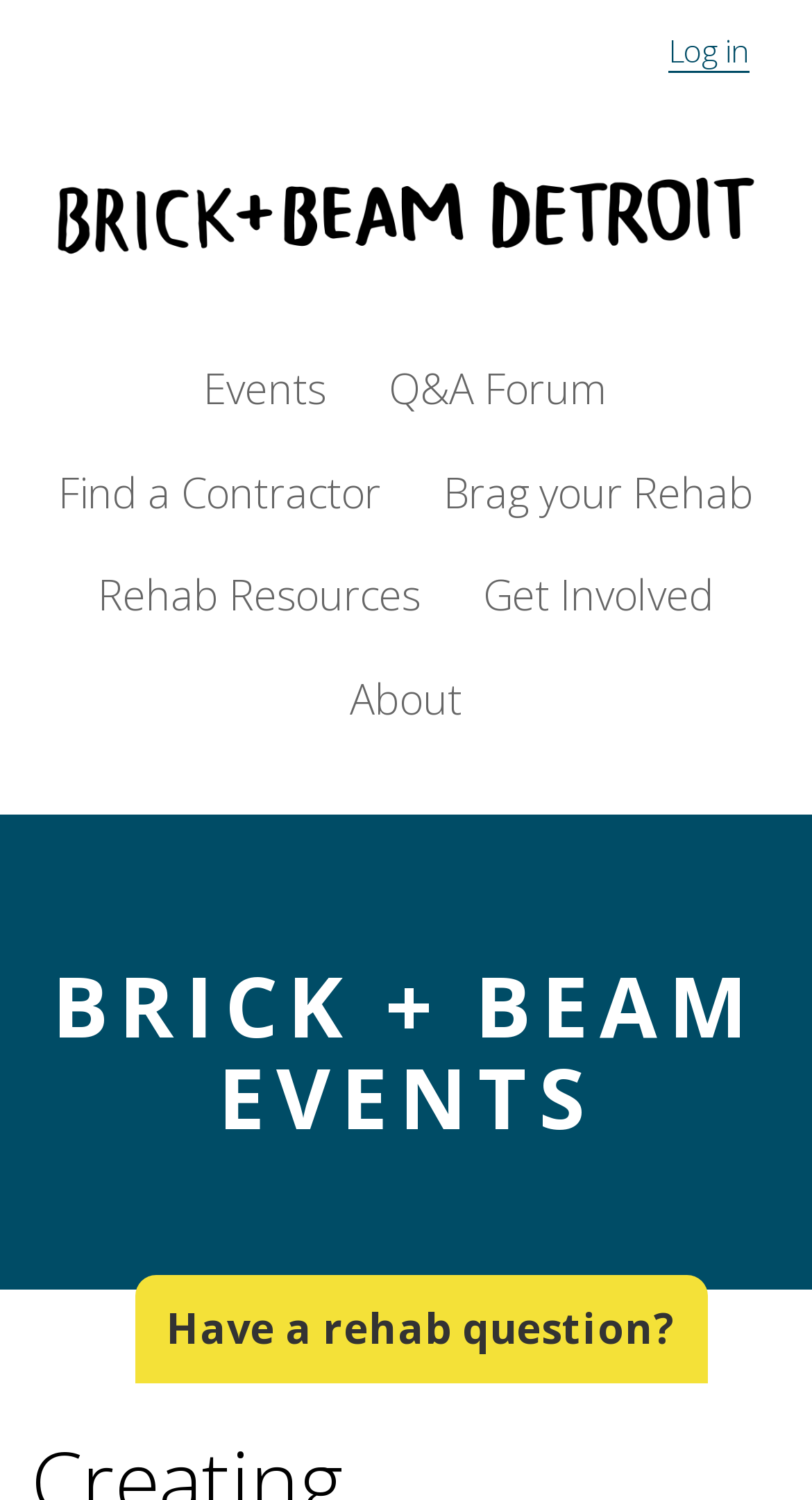What type of question can be asked on this webpage?
Look at the image and respond with a single word or a short phrase.

Rehab question